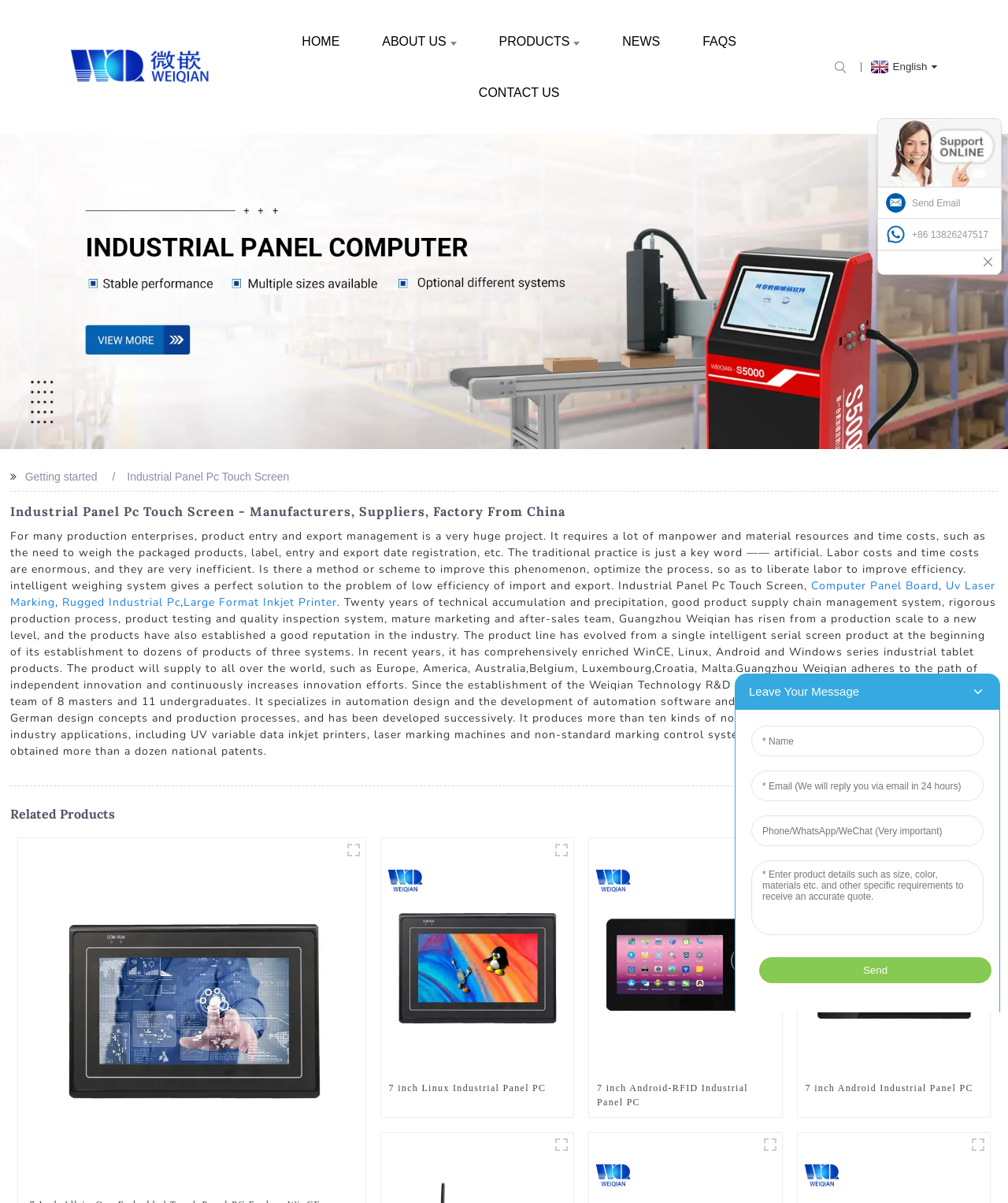Describe all the visual and textual components of the webpage comprehensively.

This webpage is about Guangzhou Weiqian, an industrial computer products manufacturer and supplier from China. At the top of the page, there is a banner image that spans the entire width of the page. Below the banner, there are several navigation links, including "HOME", "ABOUT US", "PRODUCTS", "NEWS", "FAQS", and "CONTACT US", which are aligned horizontally across the page.

On the left side of the page, there is a figure with a linked image, and below it, there is a heading that reads "Industrial Panel Pc Touch Screen - Manufacturers, Suppliers, Factory From China". This is followed by a block of text that discusses the challenges of product entry and export management and how an intelligent weighing system can provide a solution.

To the right of the text, there are several links to related products, including "Computer Panel Board", "Uv Laser Marking", "Rugged Industrial Pc", and "Large Format Inkjet Printer". Below these links, there is a heading that reads "Related Products", followed by a series of figures, each with a linked image and a caption that describes a specific product, such as "7 inch Linux Industrial Panel PC", "7 inch Android-RFID Industrial Panel PC", and "7 inch Android Industrial Panel PC".

At the bottom of the page, there is a section with contact information, including a link to send an email, a phone number, and a button to initiate an online inquiry. There is also an iframe that takes up a significant portion of the page.

Throughout the page, there are several images, including a logo in the top-left corner, a banner image at the top, and product images scattered throughout the page. The overall layout is organized, with clear headings and concise text that describes the products and services offered by Guangzhou Weiqian.